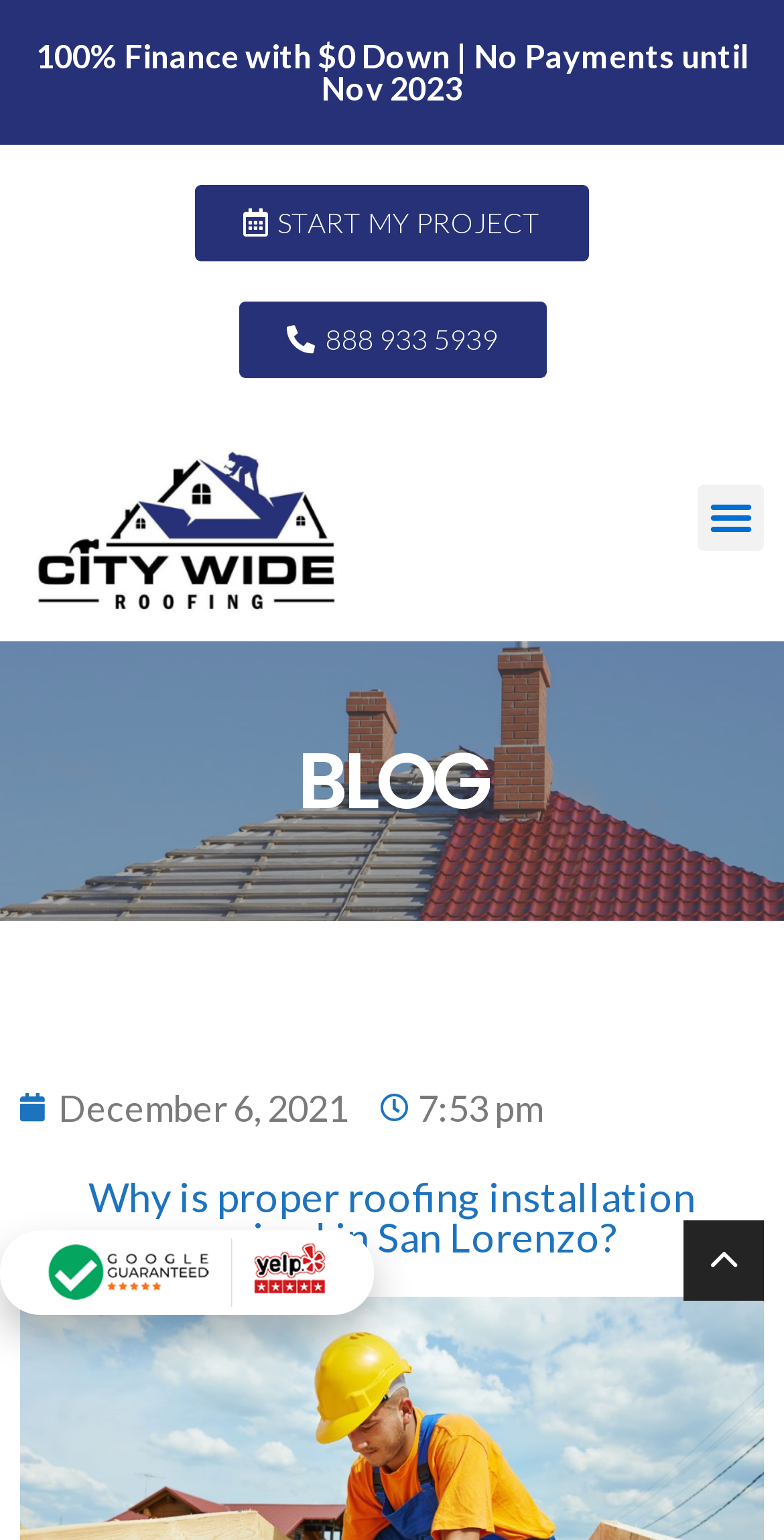What is the time of the blog post?
Please provide a comprehensive answer based on the information in the image.

I found the time by looking at the StaticText element with the text '7:53 pm' which is located next to the blog post date, indicating it's the time the post was published.